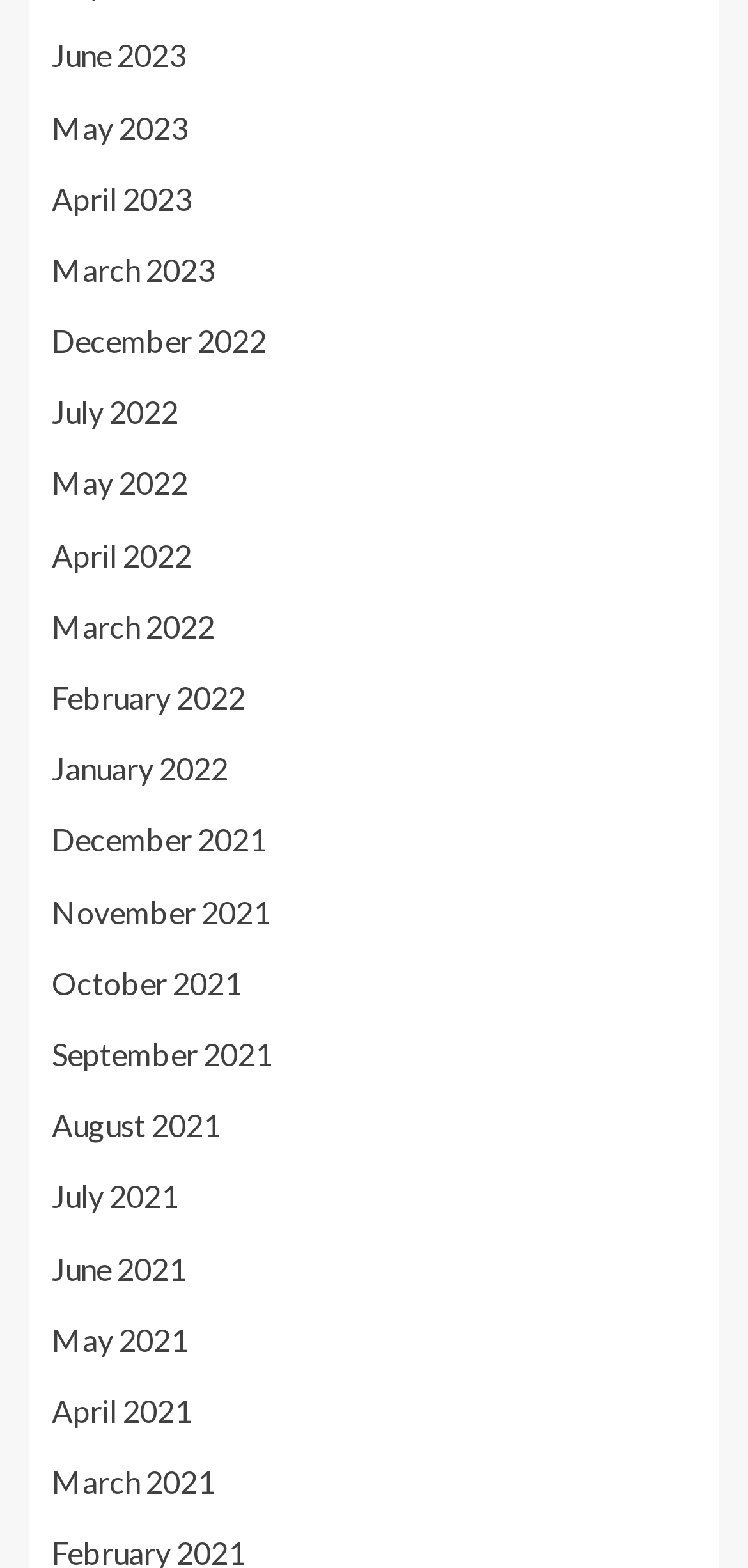Determine the bounding box coordinates of the clickable element necessary to fulfill the instruction: "view April 2021". Provide the coordinates as four float numbers within the 0 to 1 range, i.e., [left, top, right, bottom].

[0.069, 0.888, 0.256, 0.911]